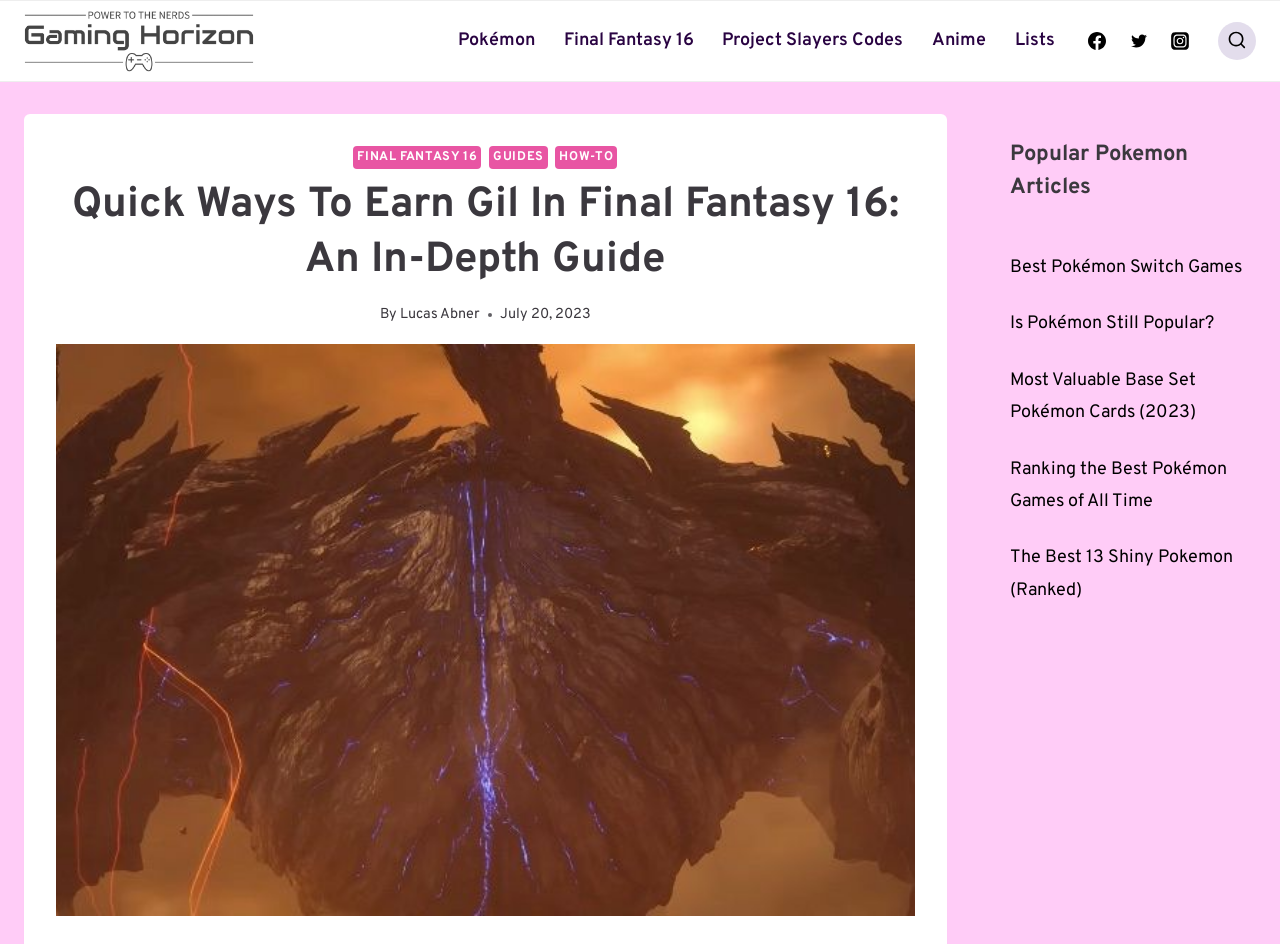Please identify the bounding box coordinates of the area that needs to be clicked to fulfill the following instruction: "Explore the Best Pokémon Switch Games article."

[0.789, 0.271, 0.97, 0.296]